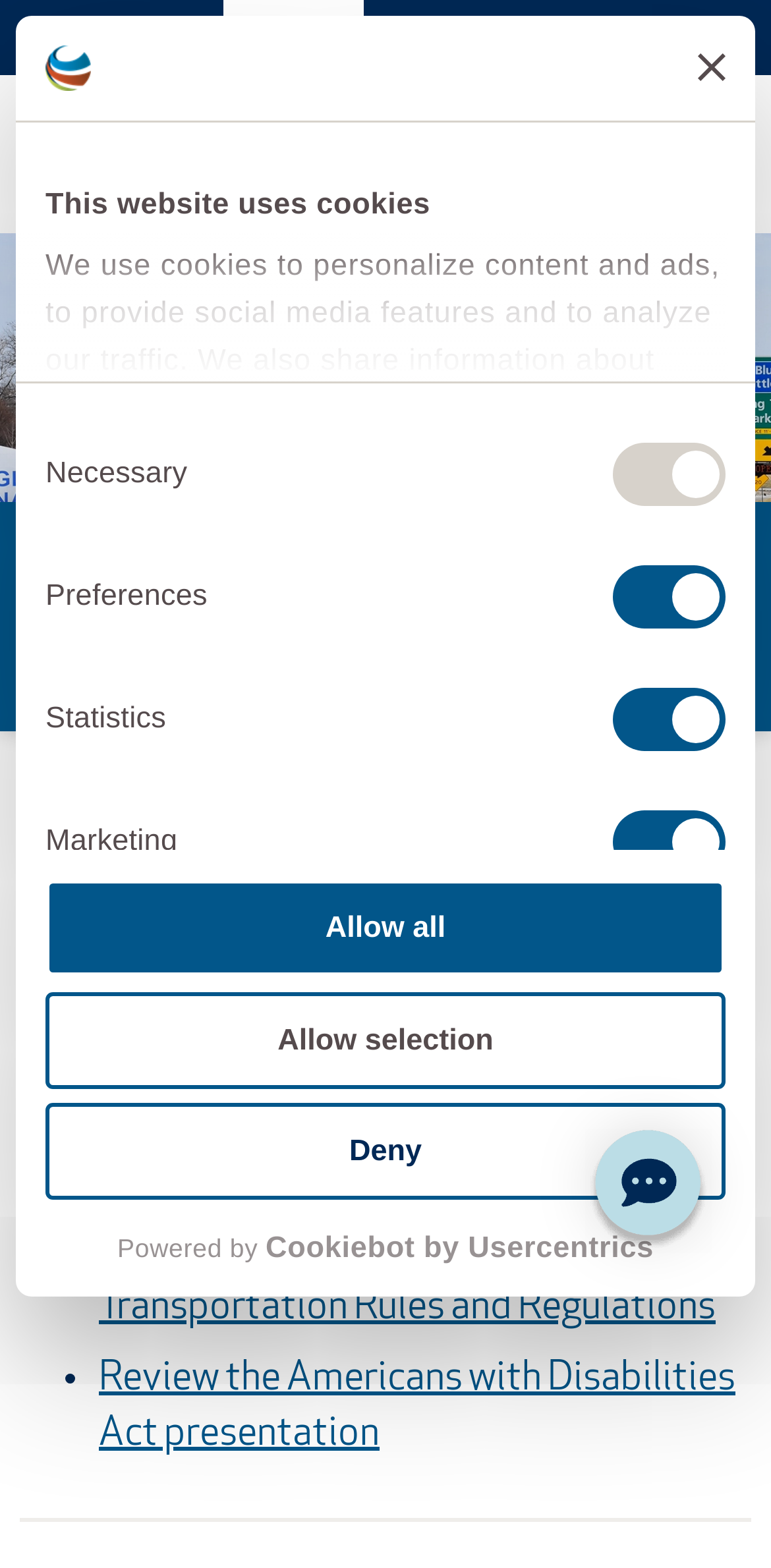Respond to the question below with a single word or phrase:
How many checkboxes are in the 'Consent Selection' group?

4